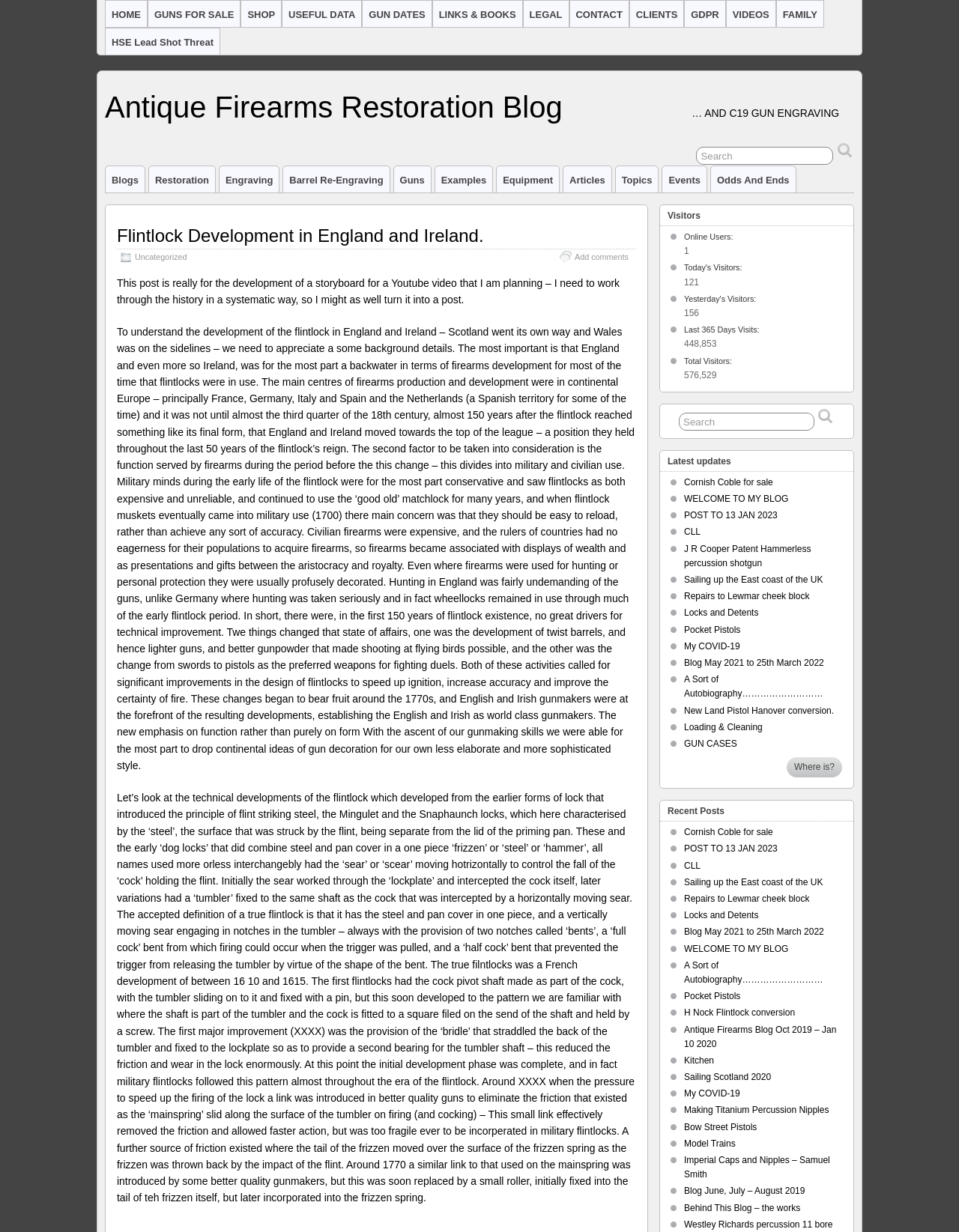Please give the bounding box coordinates of the area that should be clicked to fulfill the following instruction: "Click on Latest updates heading". The coordinates should be in the format of four float numbers from 0 to 1, i.e., [left, top, right, bottom].

[0.688, 0.366, 0.89, 0.383]